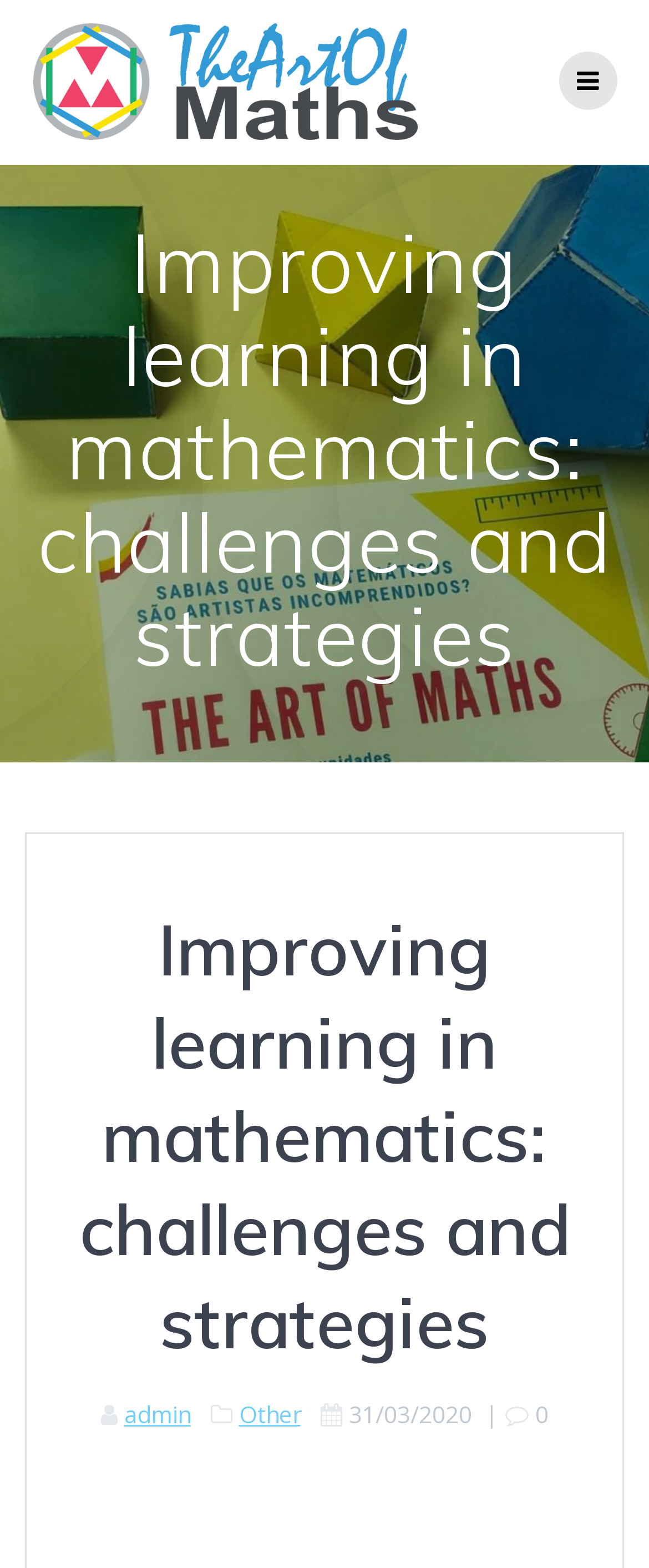Identify the title of the webpage and provide its text content.

Improving learning in mathematics: challenges and strategies